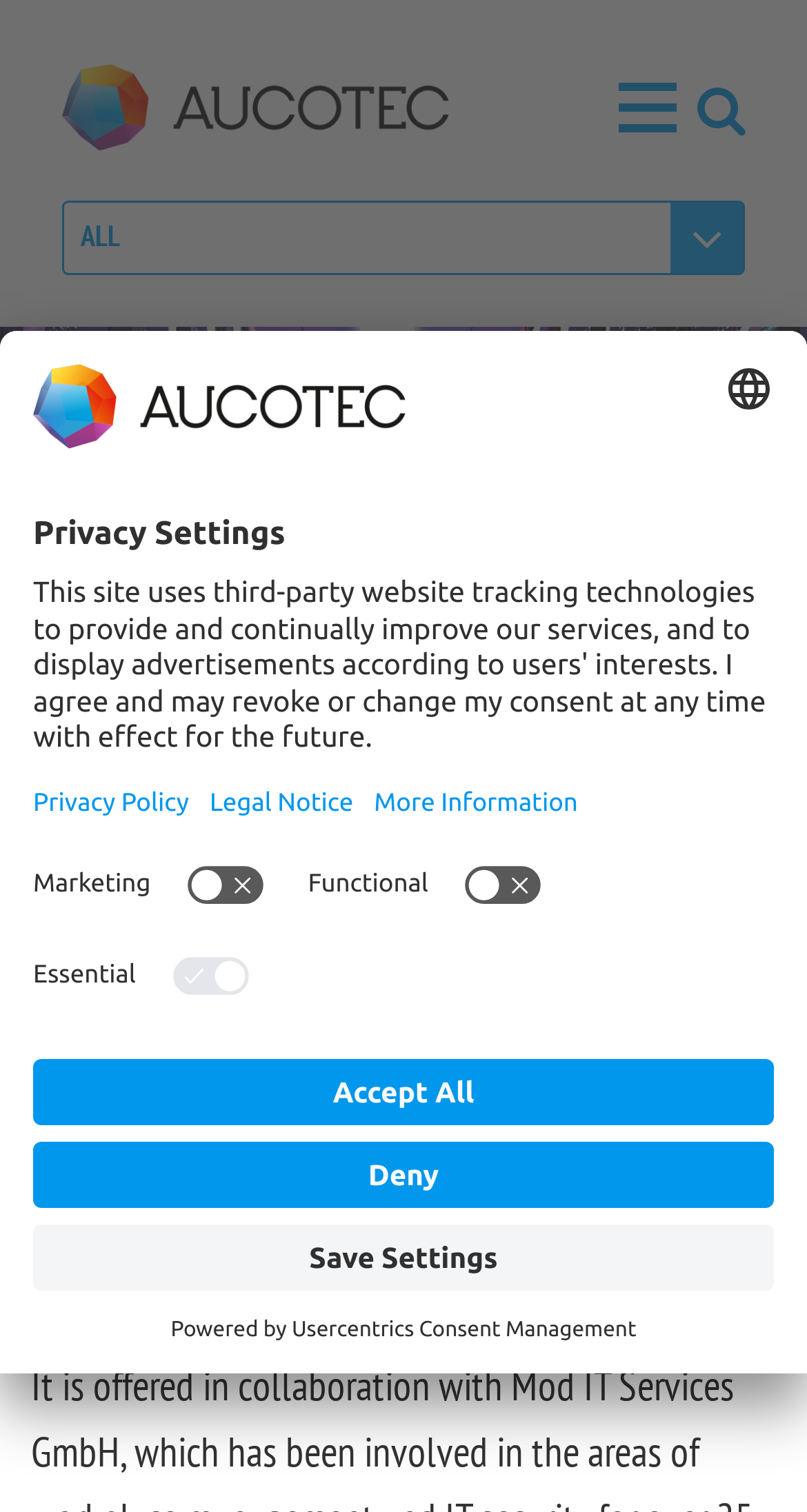Determine the webpage's heading and output its text content.

New “housing” with complete service